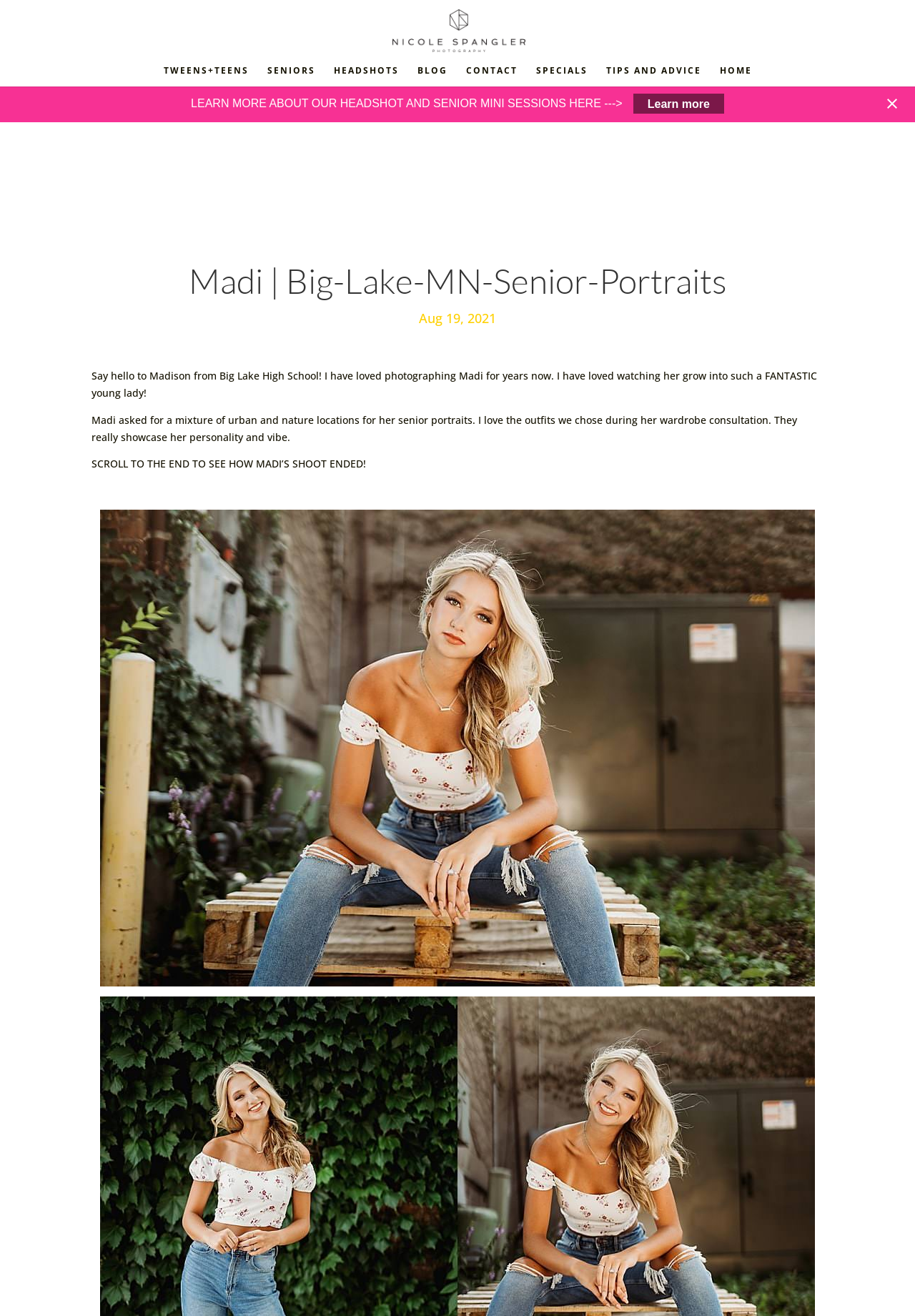Please predict the bounding box coordinates of the element's region where a click is necessary to complete the following instruction: "Explore senior portraits". The coordinates should be represented by four float numbers between 0 and 1, i.e., [left, top, right, bottom].

[0.292, 0.05, 0.344, 0.066]